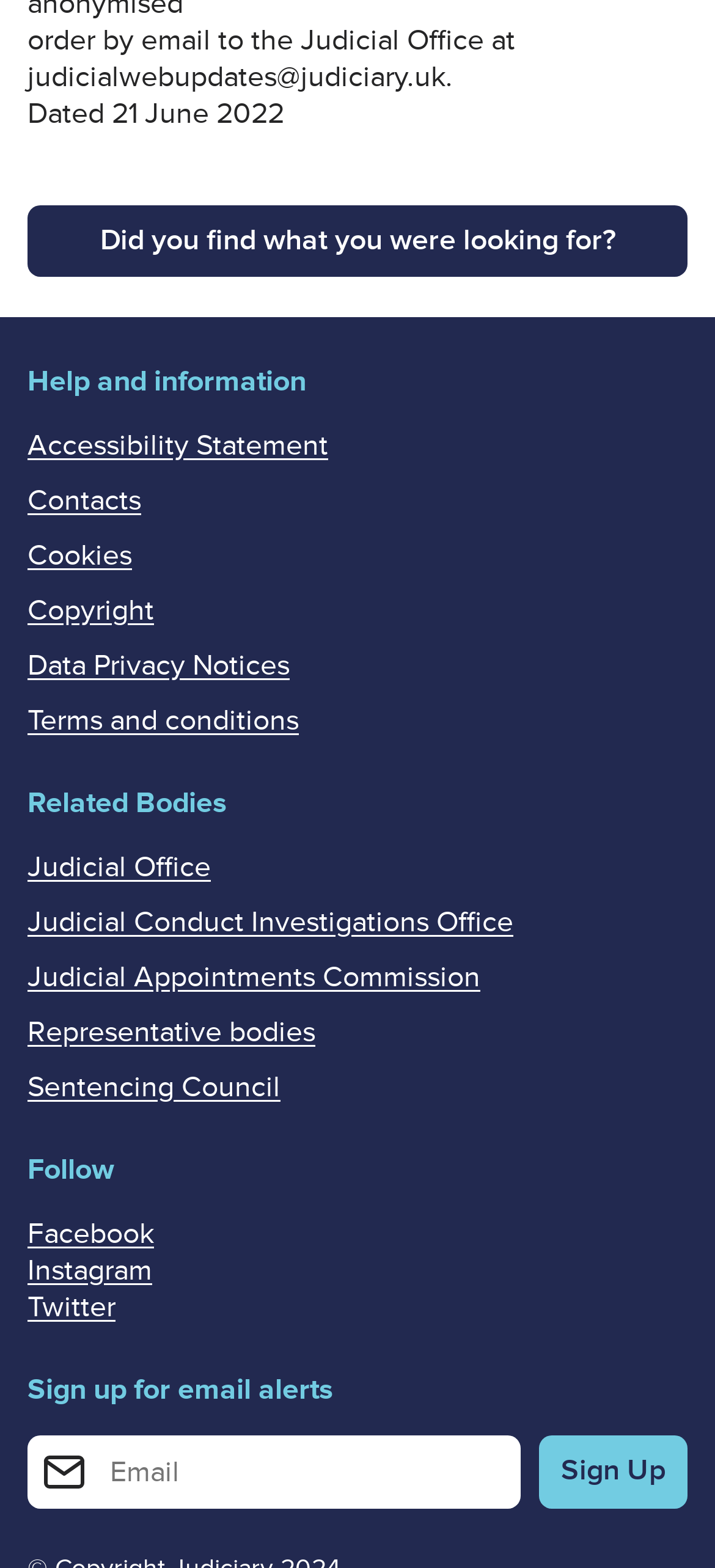What is the purpose of the textbox on the webpage?
Utilize the image to construct a detailed and well-explained answer.

The textbox on the webpage is used to enter an email address for email alerts, as indicated by its description 'Enter your email address for email alerts' and its location under the 'Sign up for email alerts' heading.